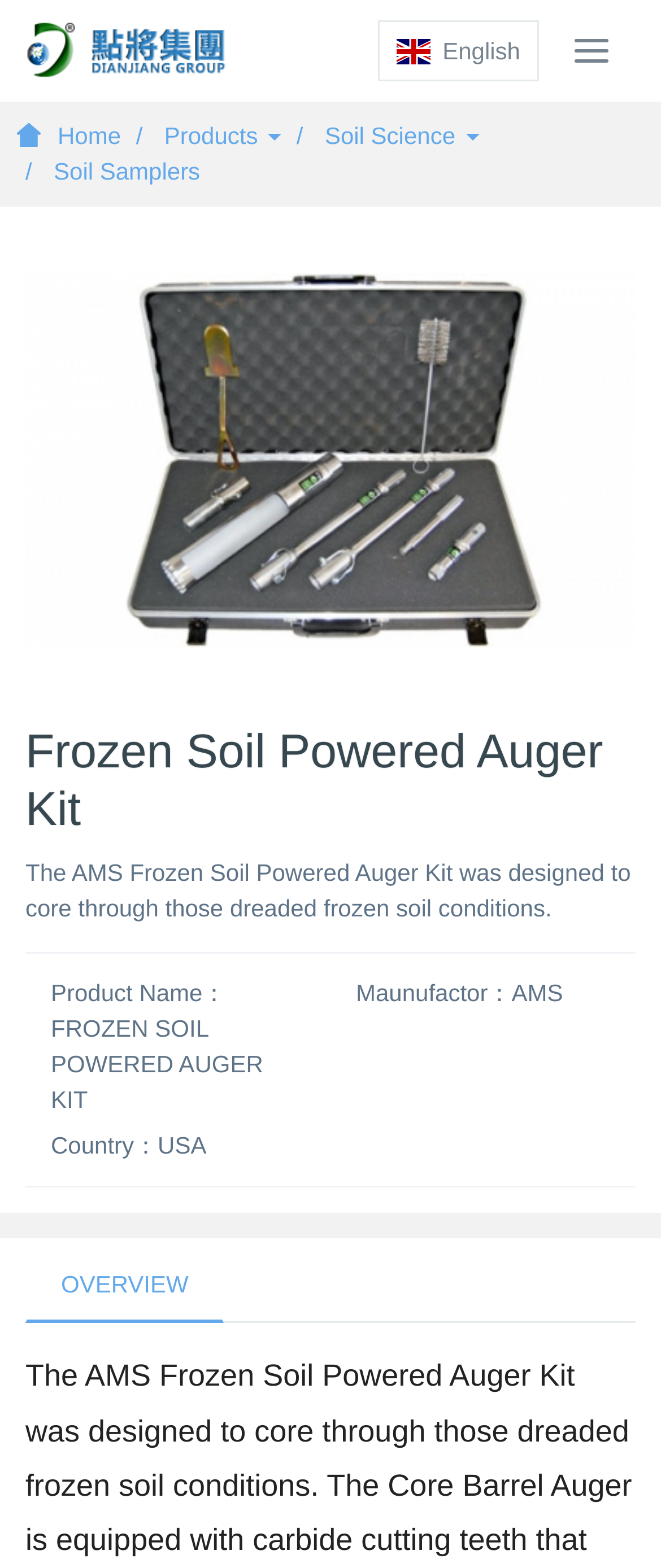What is the main heading displayed on the webpage? Please provide the text.

Frozen Soil Powered Auger Kit